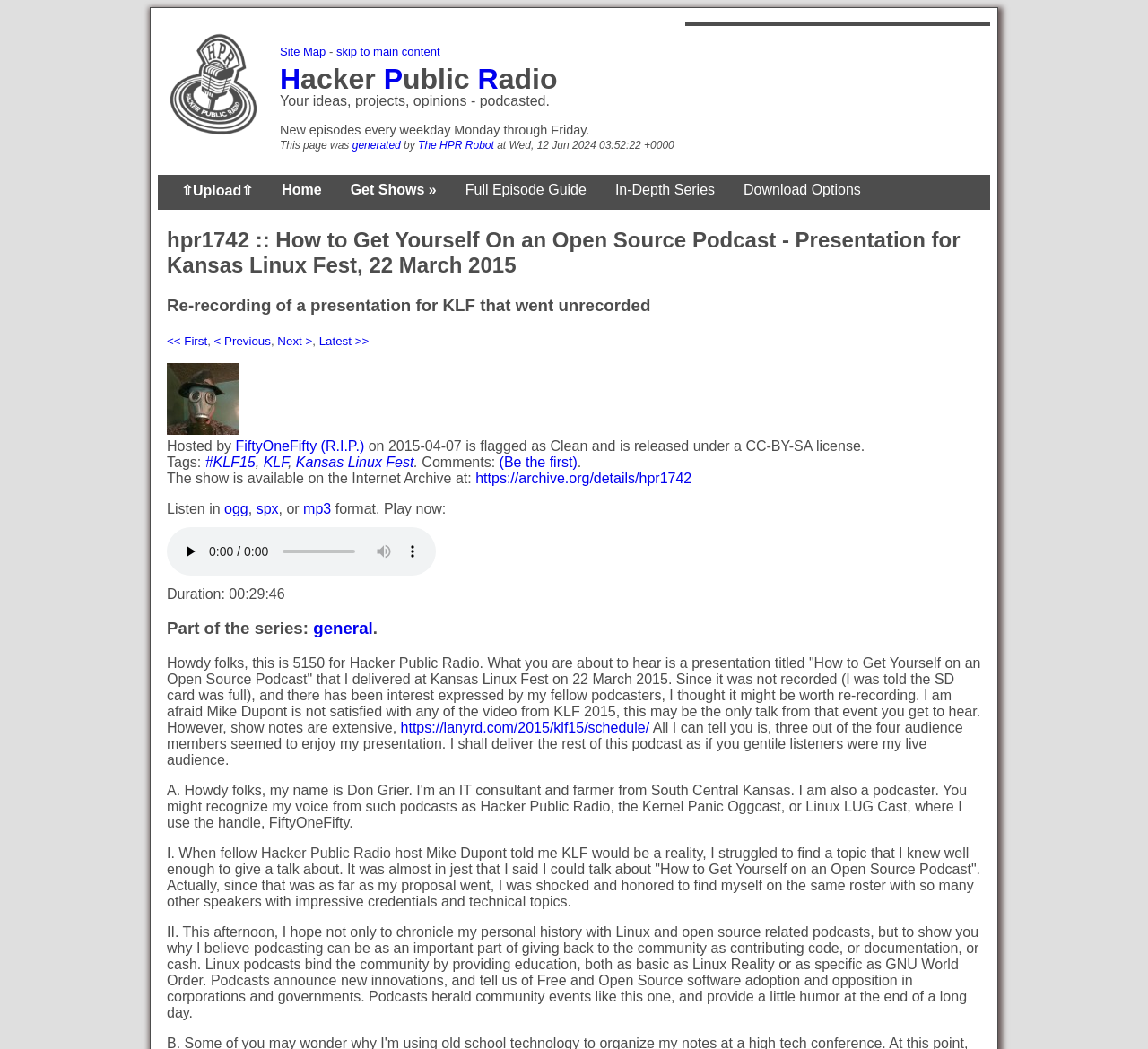Please determine the bounding box coordinates of the element's region to click in order to carry out the following instruction: "Go to the home page". The coordinates should be four float numbers between 0 and 1, i.e., [left, top, right, bottom].

[0.245, 0.174, 0.28, 0.189]